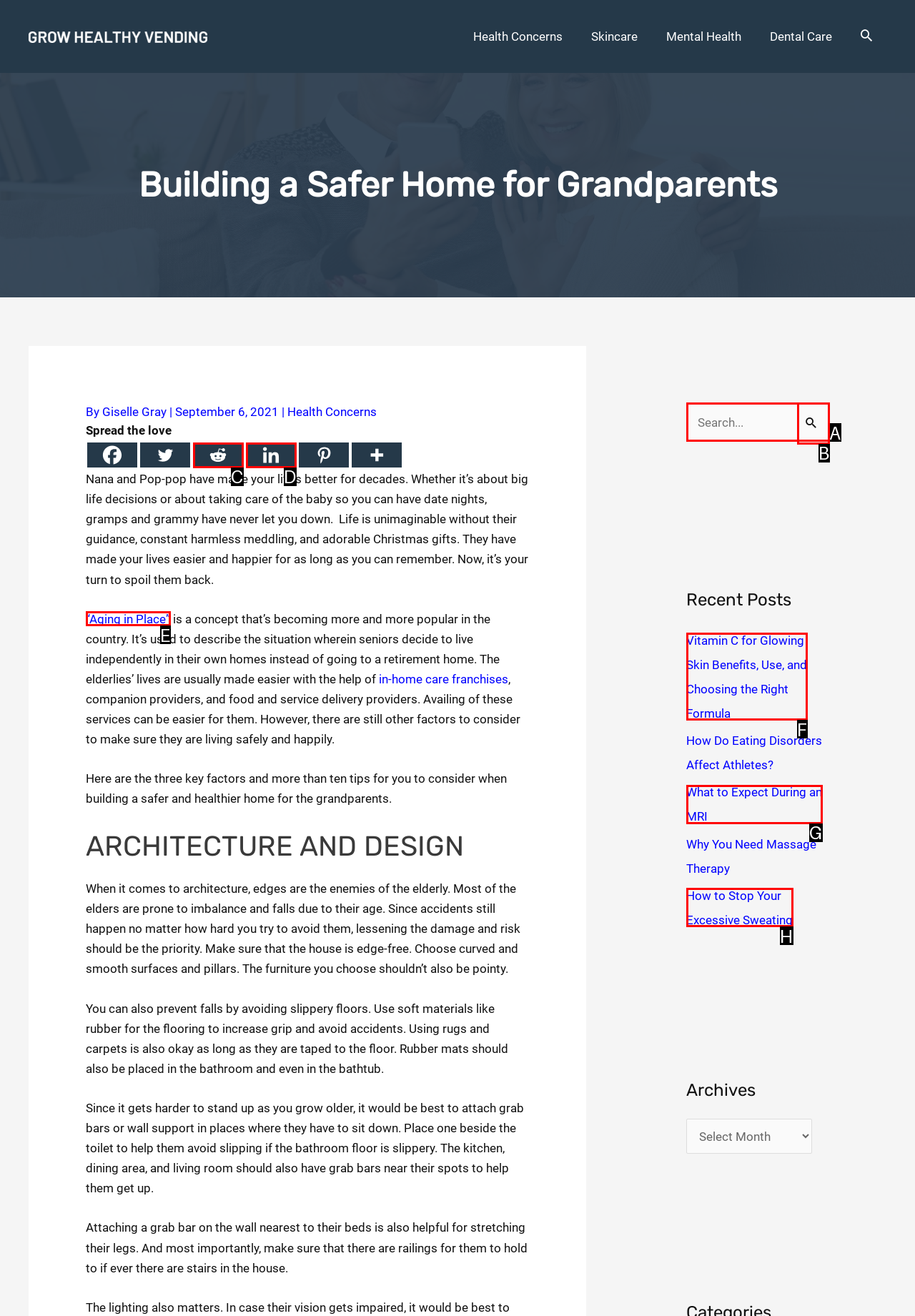Find the HTML element that suits the description: “Aging in Place”
Indicate your answer with the letter of the matching option from the choices provided.

E